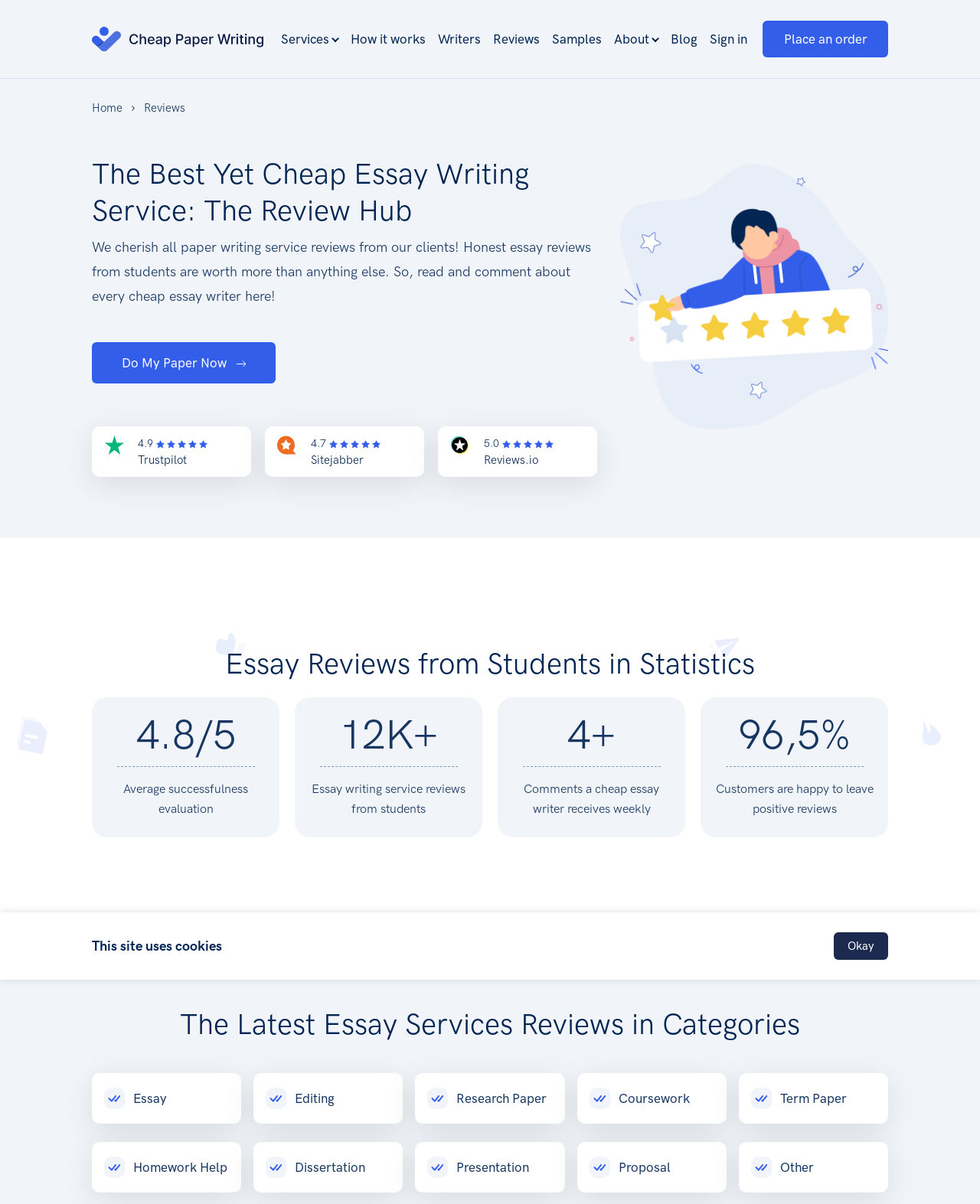Determine the bounding box coordinates for the clickable element to execute this instruction: "View the 'Essay Reviews from Students in Statistics'". Provide the coordinates as four float numbers between 0 and 1, i.e., [left, top, right, bottom].

[0.094, 0.536, 0.906, 0.566]